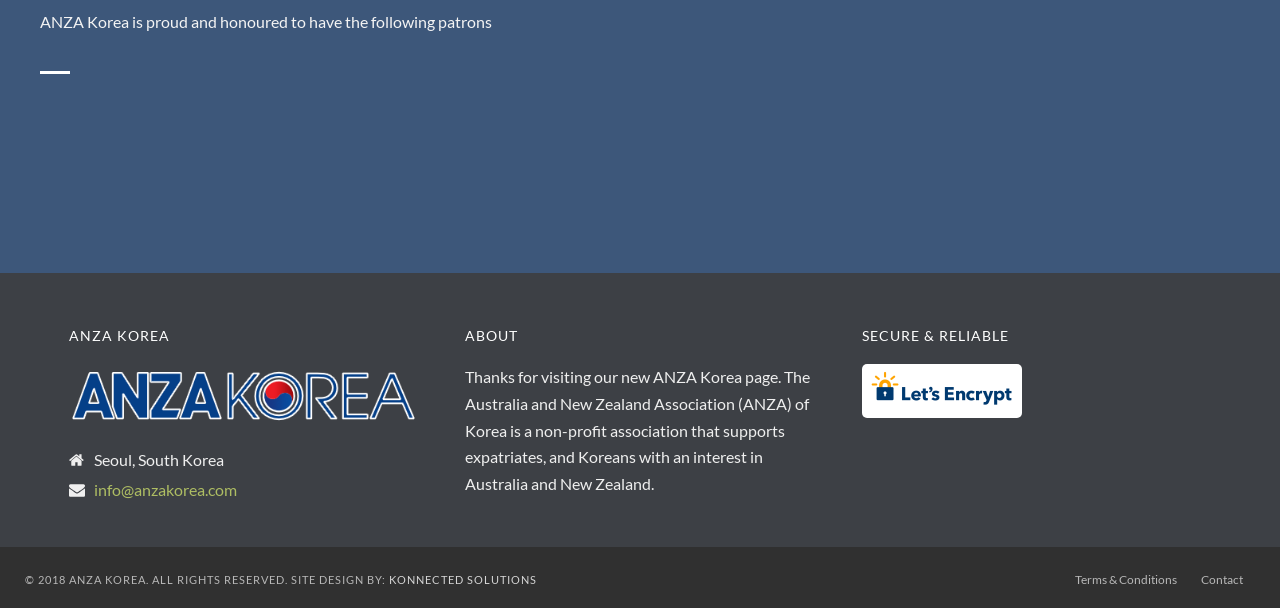Who is the Australian Ambassador to the Republic of Korea?
Using the image as a reference, give a one-word or short phrase answer.

Jeff Robinson